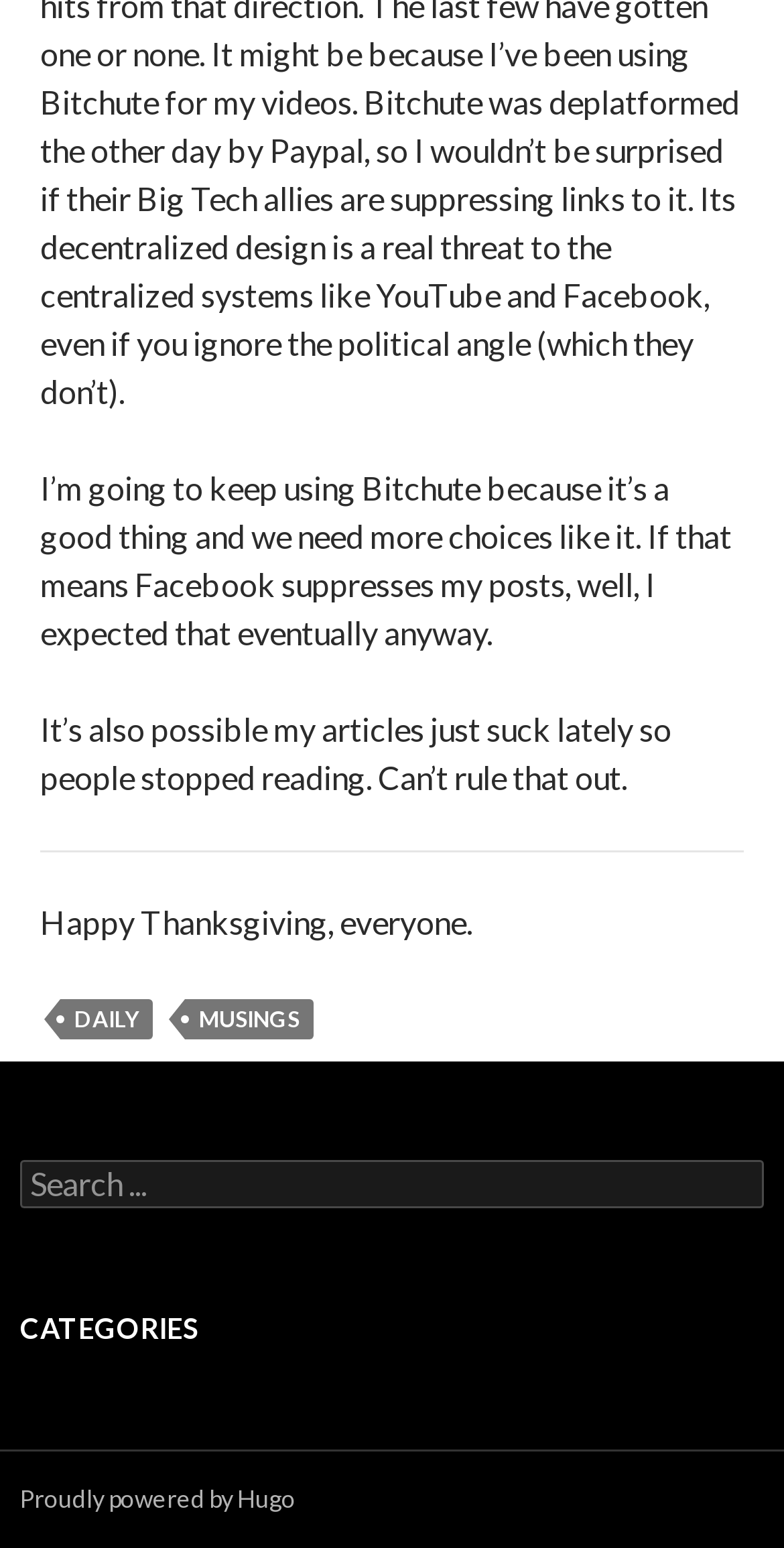What is the author's sentiment towards Bitchute?
From the image, provide a succinct answer in one word or a short phrase.

Positive